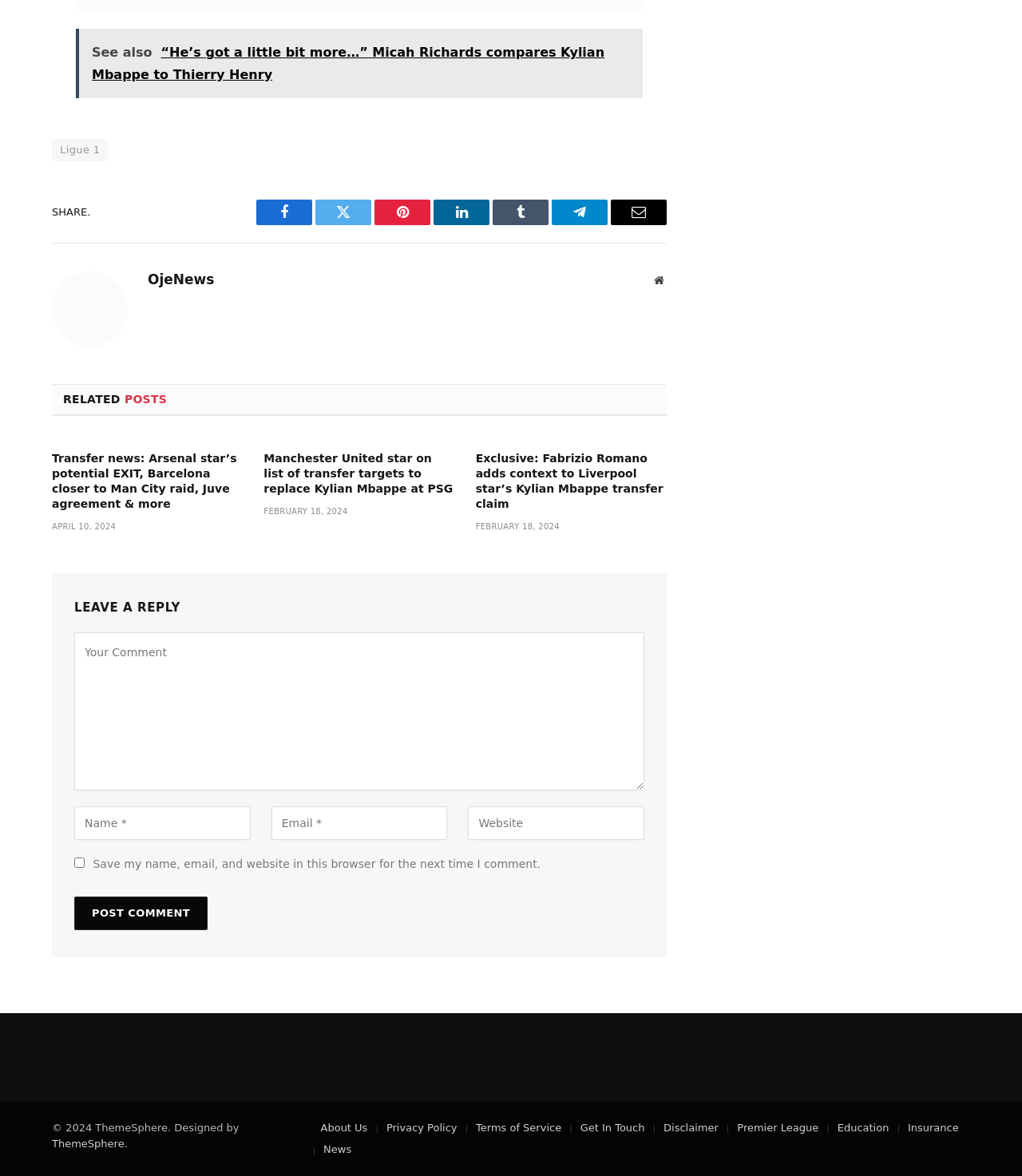Please provide a one-word or phrase answer to the question: 
What is the title of the first related post?

Transfer news: Arsenal star’s potential EXIT, Barcelona closer to Man City raid, Juve agreement & more